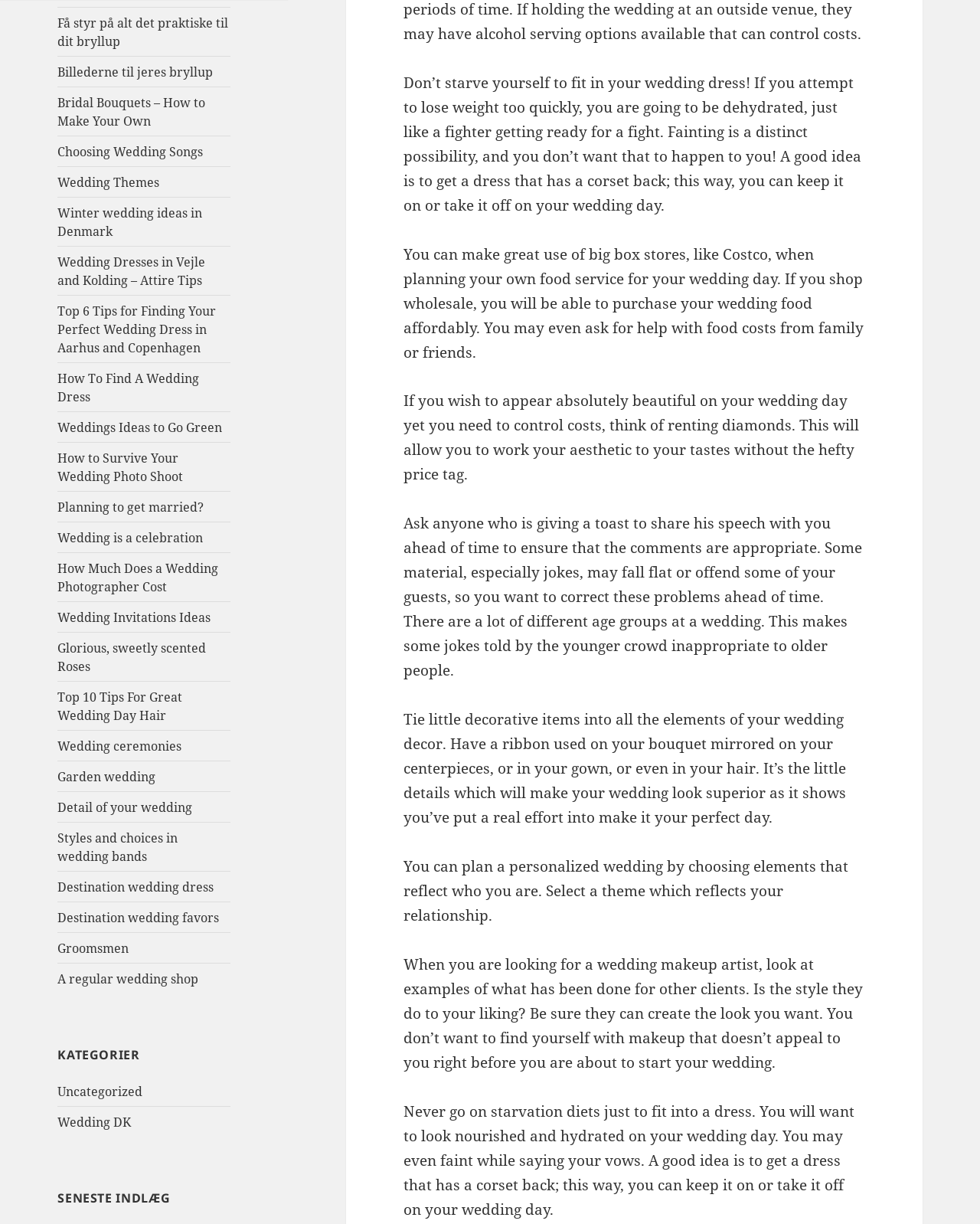How many categories are listed on this webpage?
Please answer the question with as much detail as possible using the screenshot.

There are two categories listed on this webpage: 'KATEGORIER' and 'SENESTE INDLÆG'. The 'KATEGORIER' category has two subcategories: 'Uncategorized' and 'Wedding DK'.